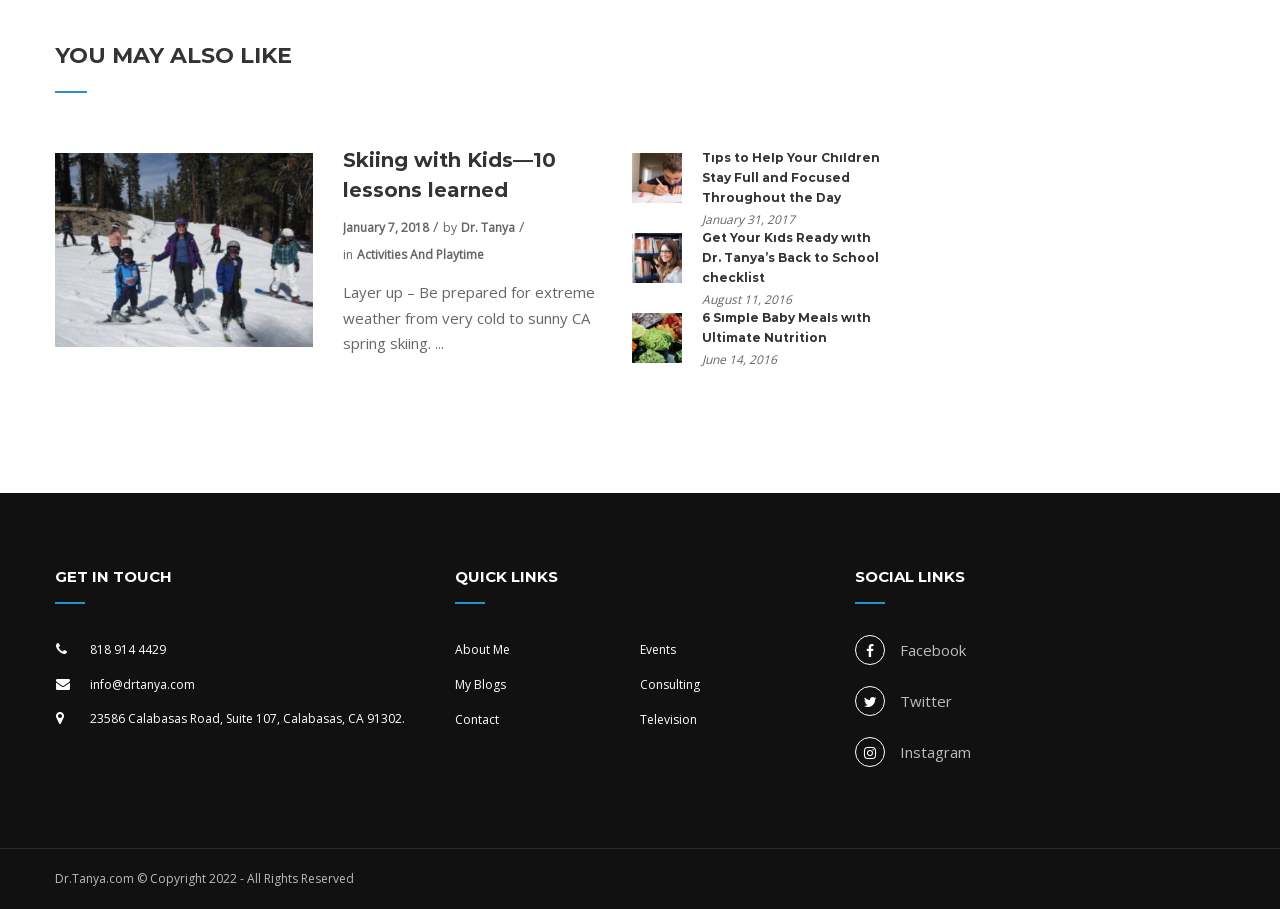What is the copyright year of the website?
From the image, provide a succinct answer in one word or a short phrase.

2022